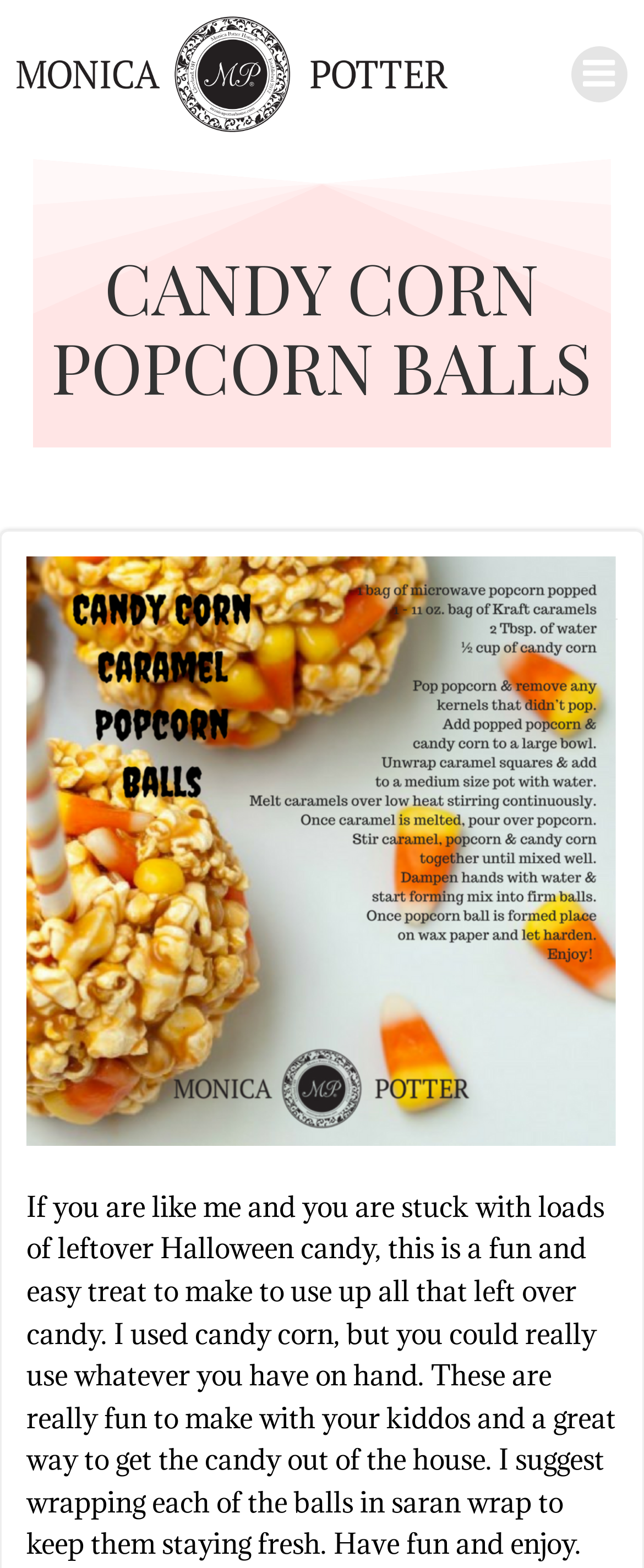What is the recommended activity to do with kids?
Please provide a detailed and comprehensive answer to the question.

The text states 'These are really fun to make with your kiddos...' This implies that making popcorn balls is a recommended activity to do with kids.